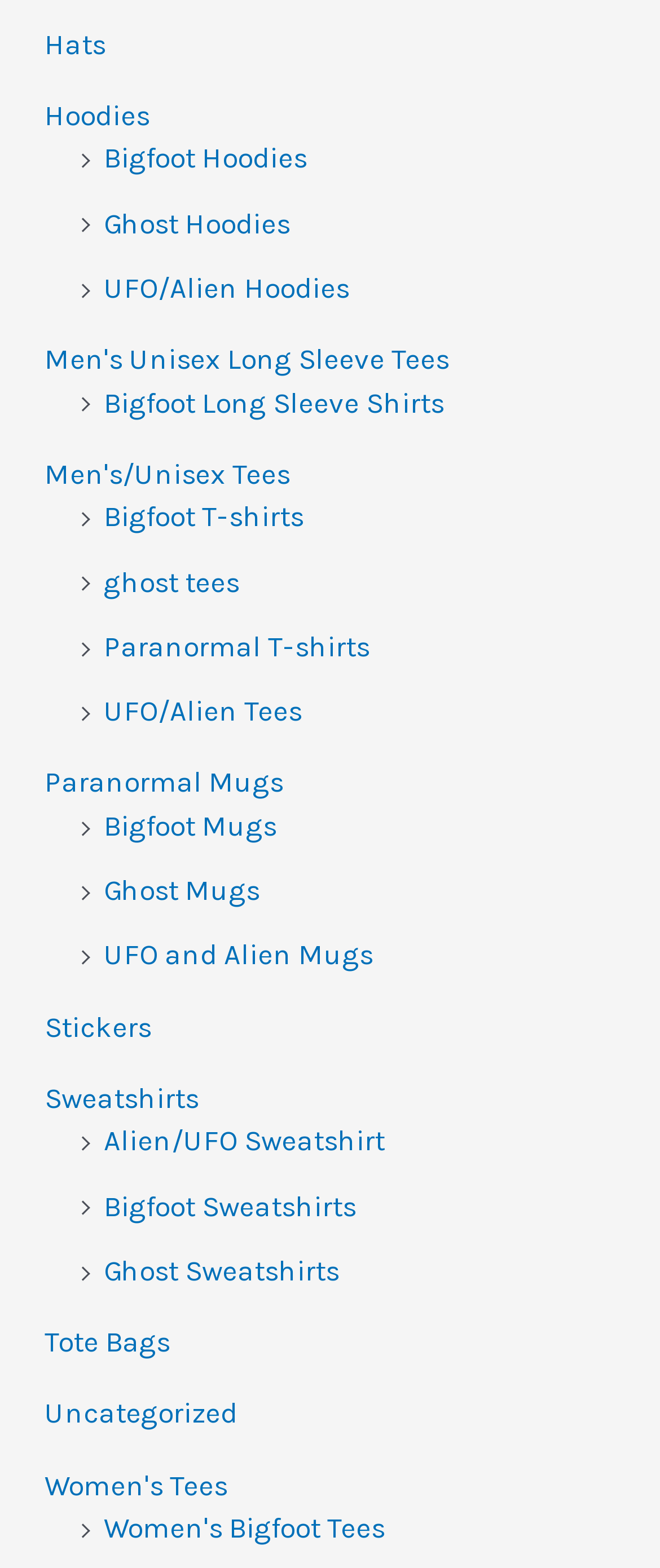What is the category of the 'UFO and Alien Mugs' link?
Based on the visual details in the image, please answer the question thoroughly.

The 'UFO and Alien Mugs' link is categorized under the 'Mugs' category, which suggests that the link lists various types of mugs with UFO and Alien themes.